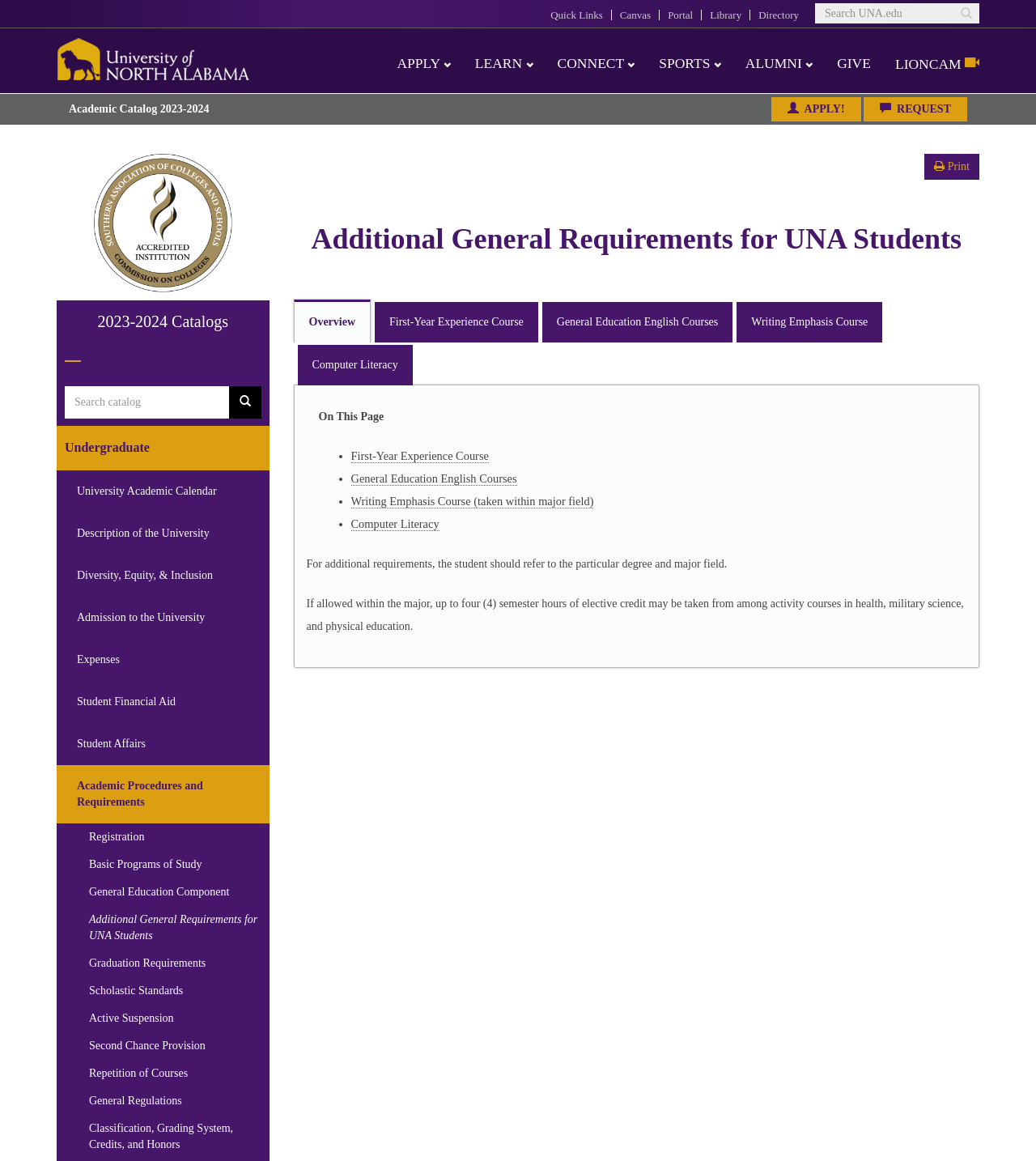Provide the bounding box for the UI element matching this description: "Submit search".

[0.221, 0.333, 0.252, 0.361]